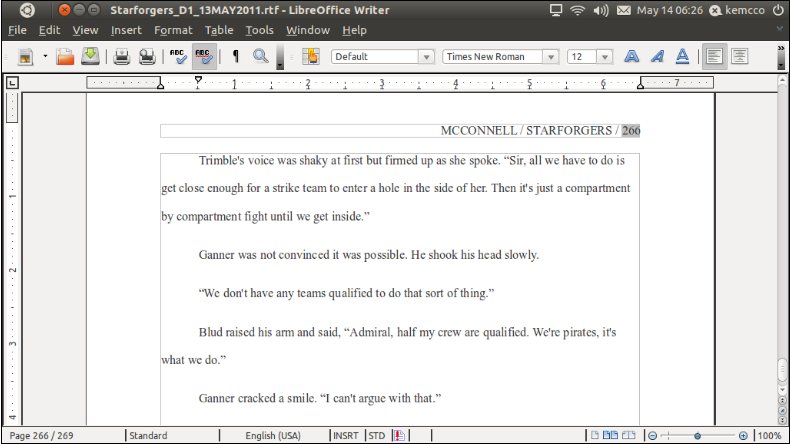Describe the image with as much detail as possible.

The image showcases a screenshot of a text document opened in LibreOffice Writer, displaying a scene from the work "Starforgers" by Ken McConnell. The scene features a dialogue between characters Trimble and Ganner, highlighting a tense moment where Trimble suggests a daring plan involving a strike team. The top of the screen shows the document's title, "McConnell / STARFORGERS," along with pagination details indicating the current page as 266 out of 269. The top menu bar includes options such as File, Edit, View, Insert, Format, and Tools, reflecting a typical interface for document editing. The date and time displayed in the upper right corner indicate it is May 14, 2011, at 6:26 AM. The interface illustrates the Unity desktop environment used in Ubuntu 11.4, which may affect how applications appear, as noted in the accompanying text. The image captures a moment of creativity and the author's engagement with the writing process, emphasizing both the technological context and the narrative development within the story.